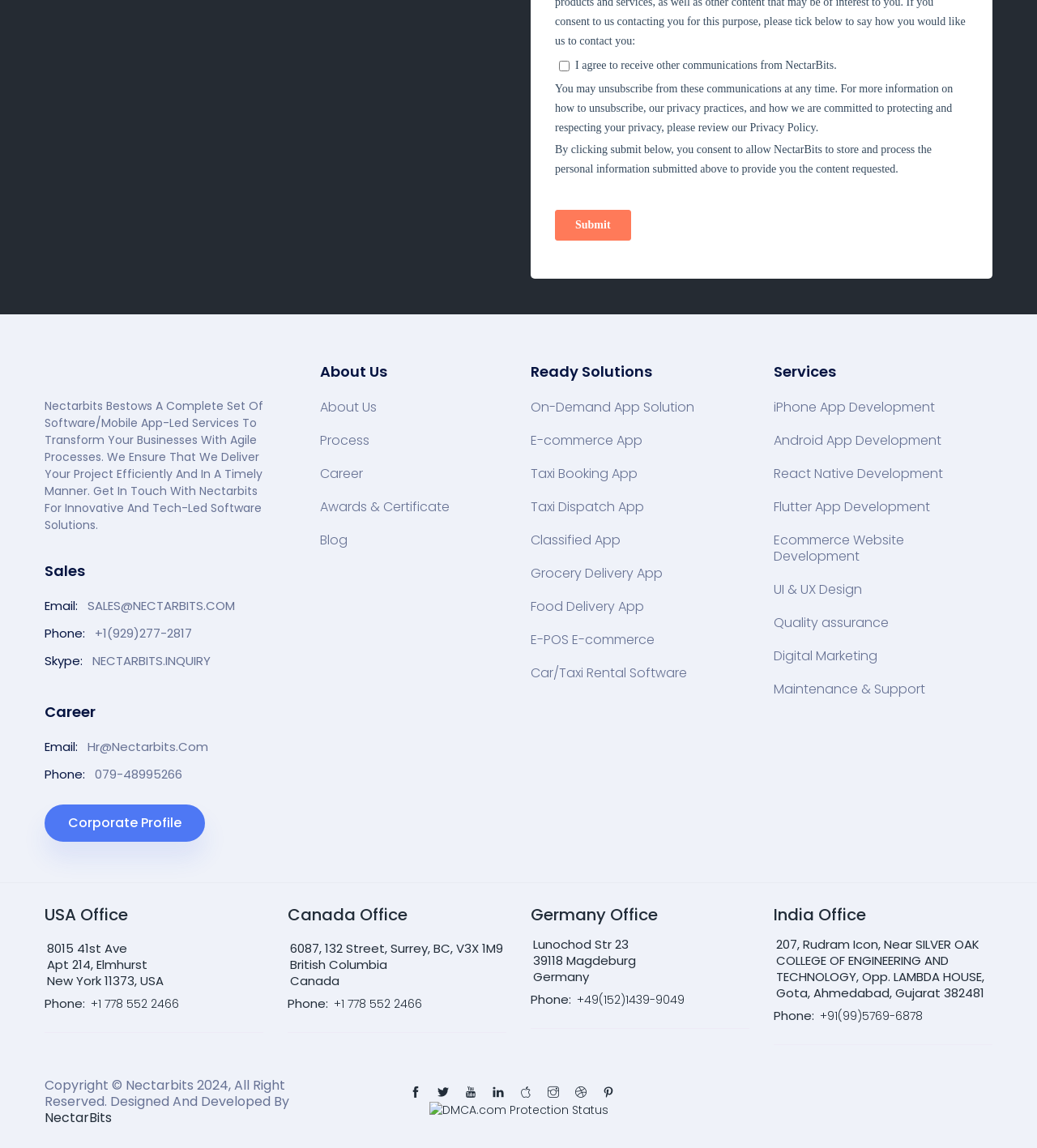Based on the image, give a detailed response to the question: What is the purpose of Nectarbits?

The purpose of Nectarbits can be inferred from the text at the top of the page, which states that Nectarbits 'Bestows A Complete Set Of Software/Mobile App-Led Services To Transform Your Businesses With Agile Processes'.